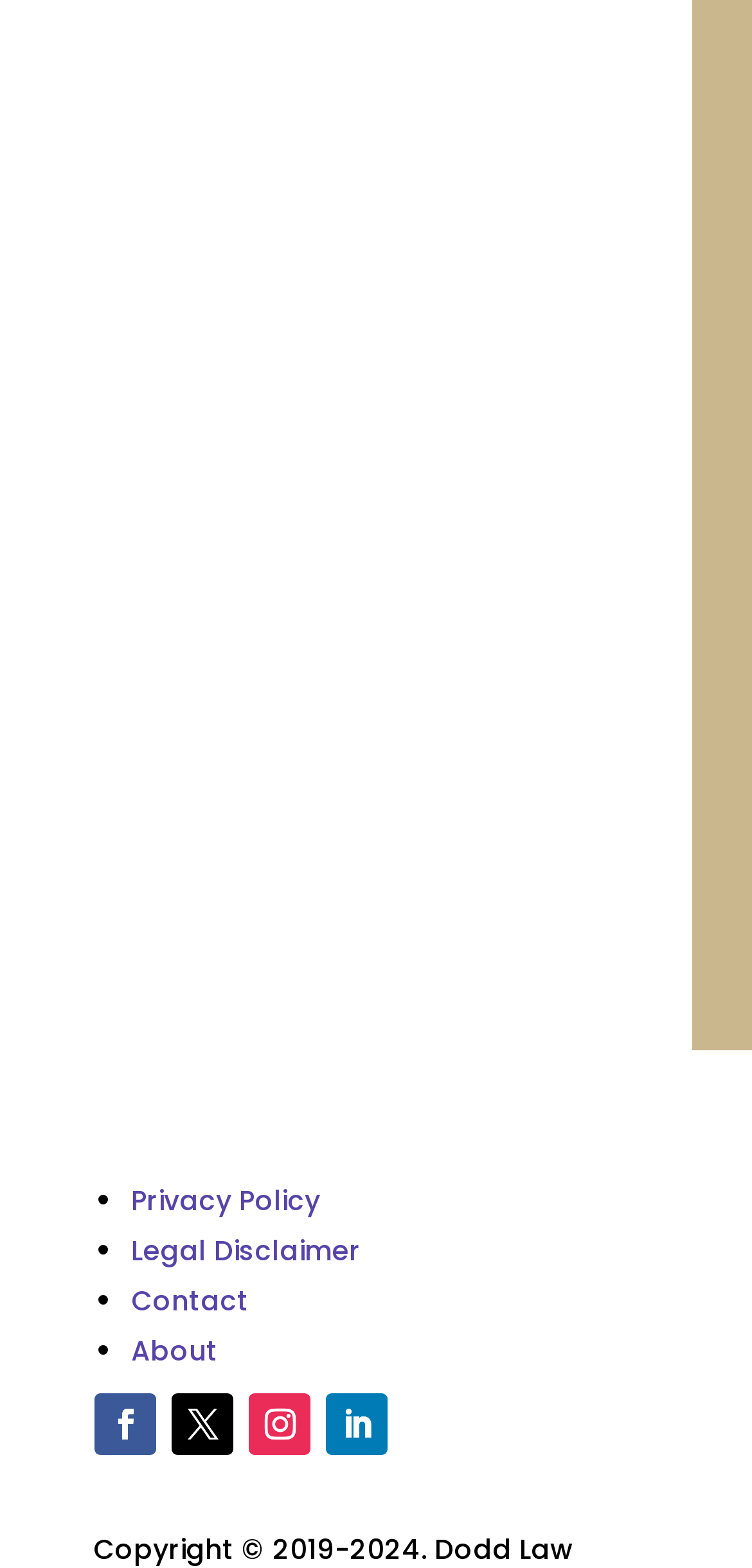Given the description "Follow", determine the bounding box of the corresponding UI element.

[0.332, 0.889, 0.414, 0.928]